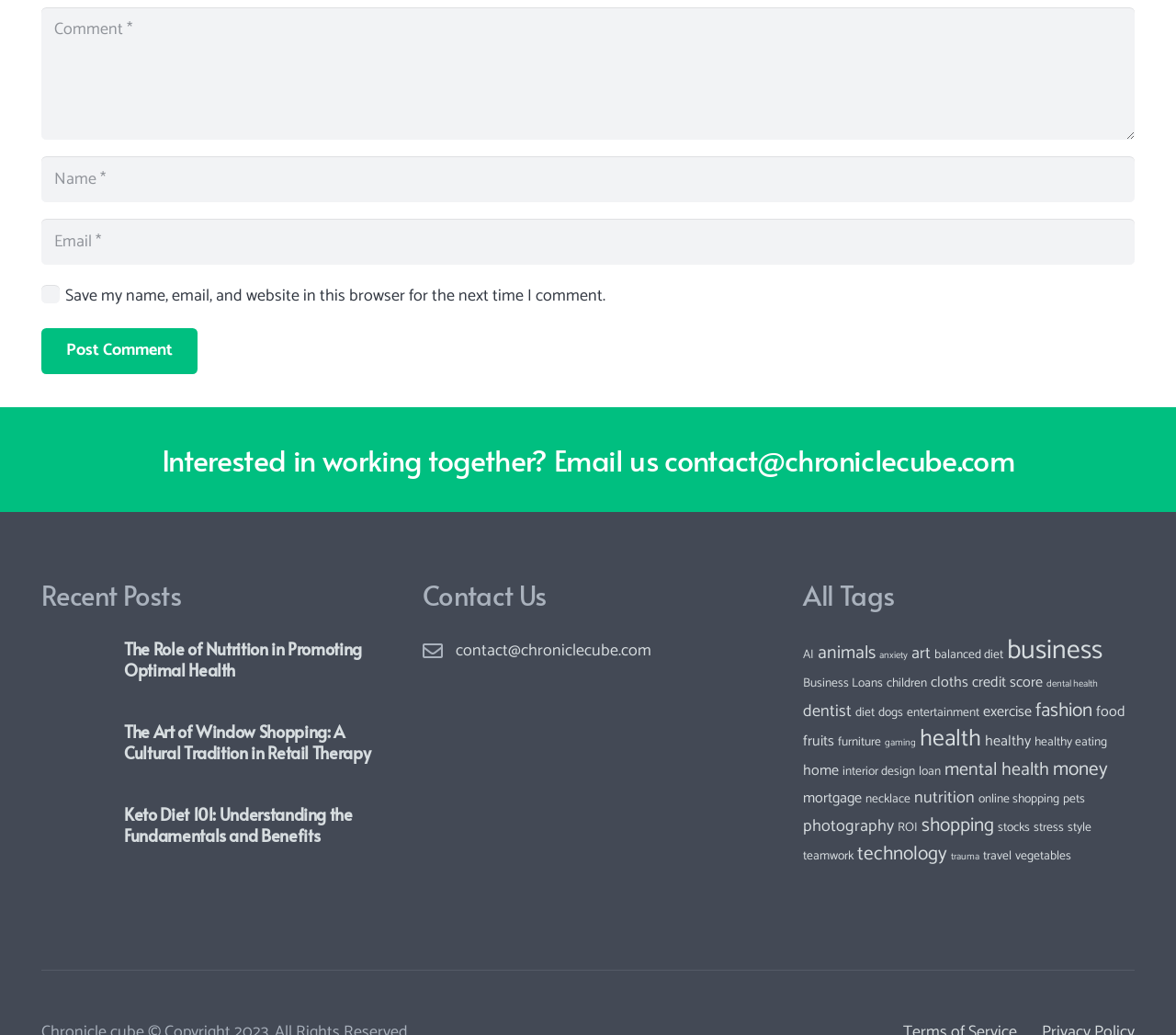Please find the bounding box coordinates for the clickable element needed to perform this instruction: "Read the article about 'The Role of Nutrition in Promoting Optimal Health'".

[0.035, 0.615, 0.092, 0.642]